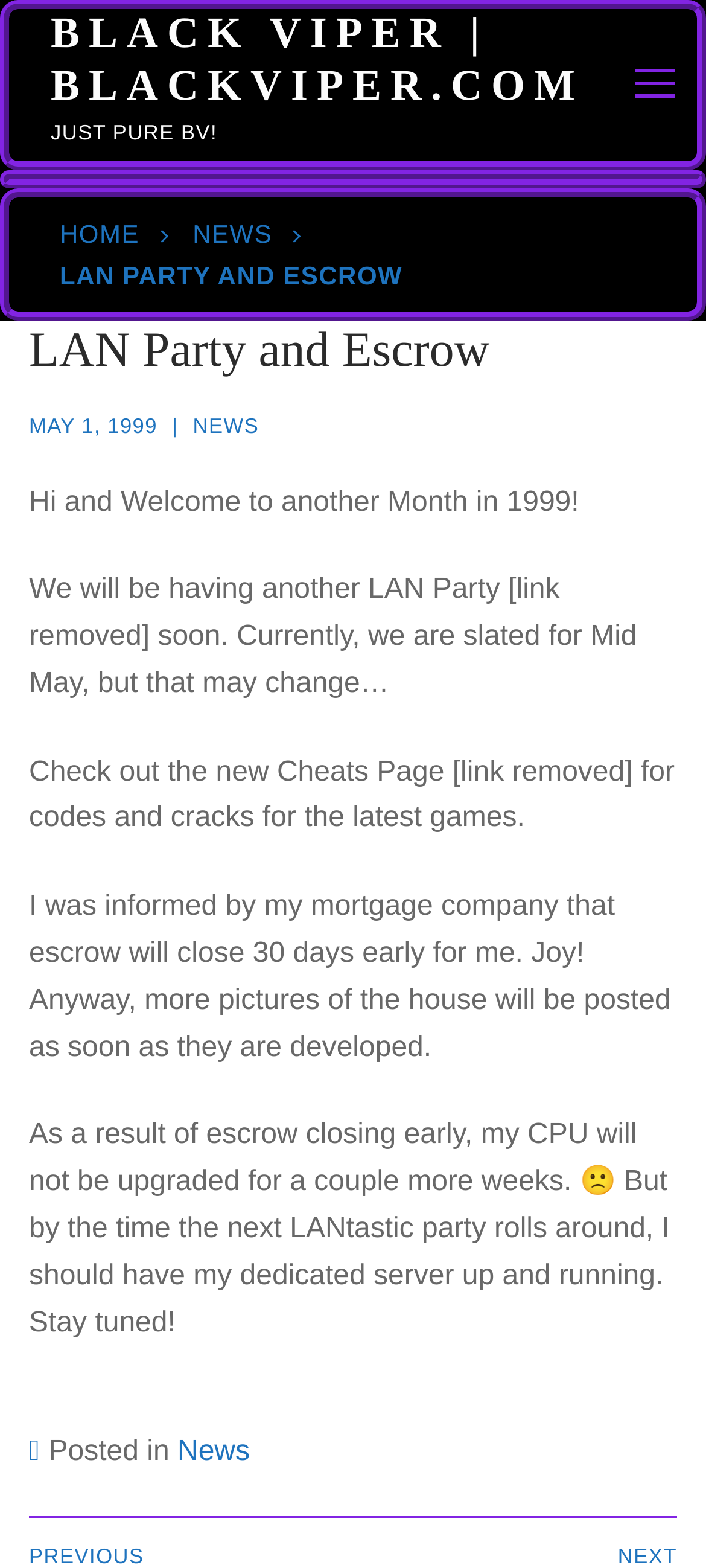Create a detailed summary of the webpage's content and design.

The webpage is about LAN Party and Escrow, with the title "LAN Party and Escrow - Black Viper | BlackViper.Com" at the top. Below the title, there is a link to "Skip to content" at the top-left corner. 

The main content area is divided into two sections. On the top, there is a header section with a link to "BLACK VIPER | BLACKVIPER.COM" and a static text "JUST PURE BV!" next to it. Below the header, there are two links, "HOME" and "NEWS", positioned side by side.

The main content section starts with a heading "LAN Party and Escrow" followed by a link to "MAY 1, 1999" and a separator "|". Below this, there are four paragraphs of text. The first paragraph welcomes readers to another month in 1999 and announces an upcoming LAN Party. The second paragraph promotes a new Cheats Page with codes and cracks for the latest games. The third paragraph discusses the author's escrow closing early and plans to post more pictures of their house. The fourth paragraph mentions the delay in upgrading their CPU but promises to have a dedicated server up and running by the next LAN party.

At the bottom of the main content section, there is a link to "News" and a heading "Post navigation".